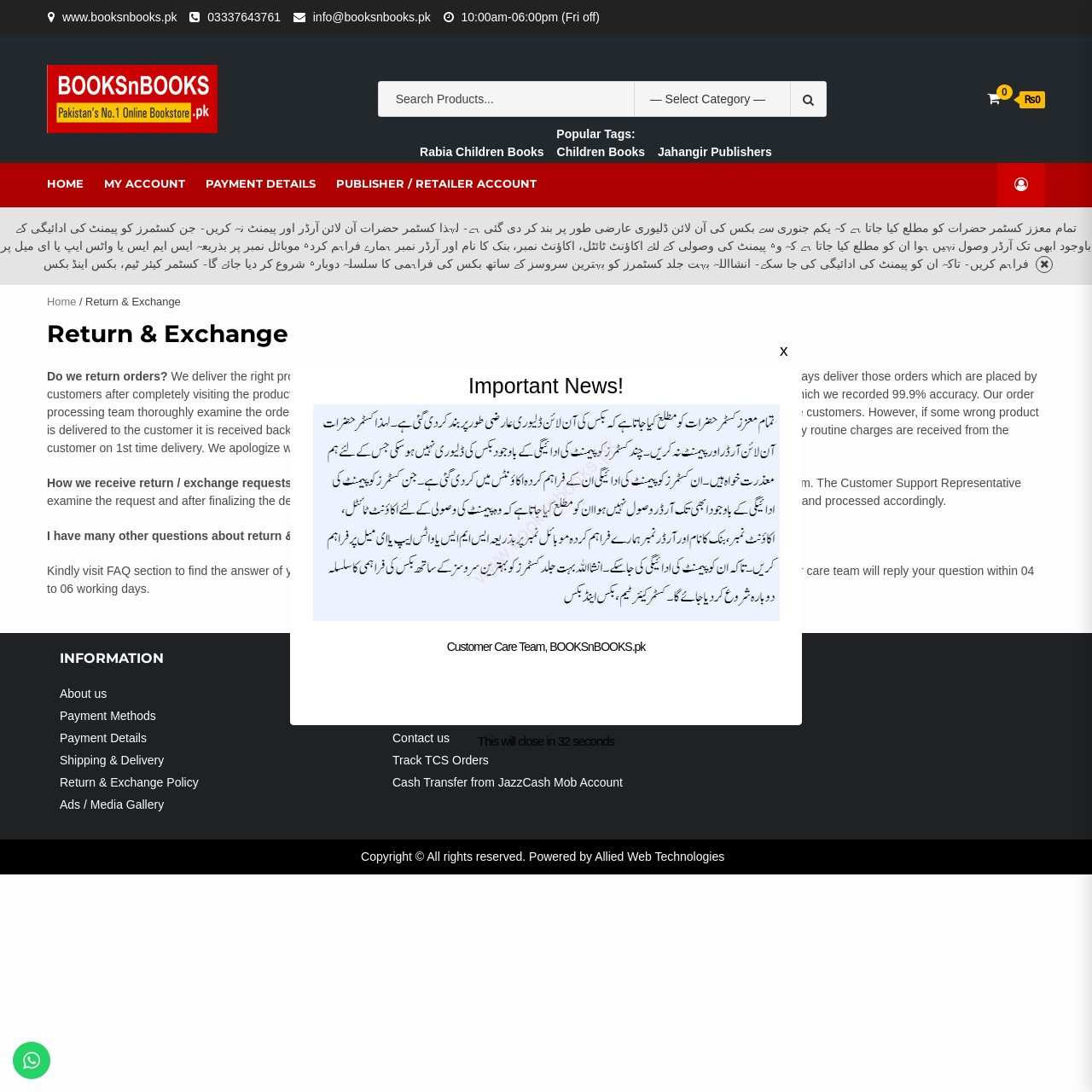How can customers contact the website's customer support?
From the details in the image, answer the question comprehensively.

I found the contact information by reading the main content of the webpage, which states that customers can contact the customer support team through email, WhatsApp, SMS, or by filling out the Help Desk form.